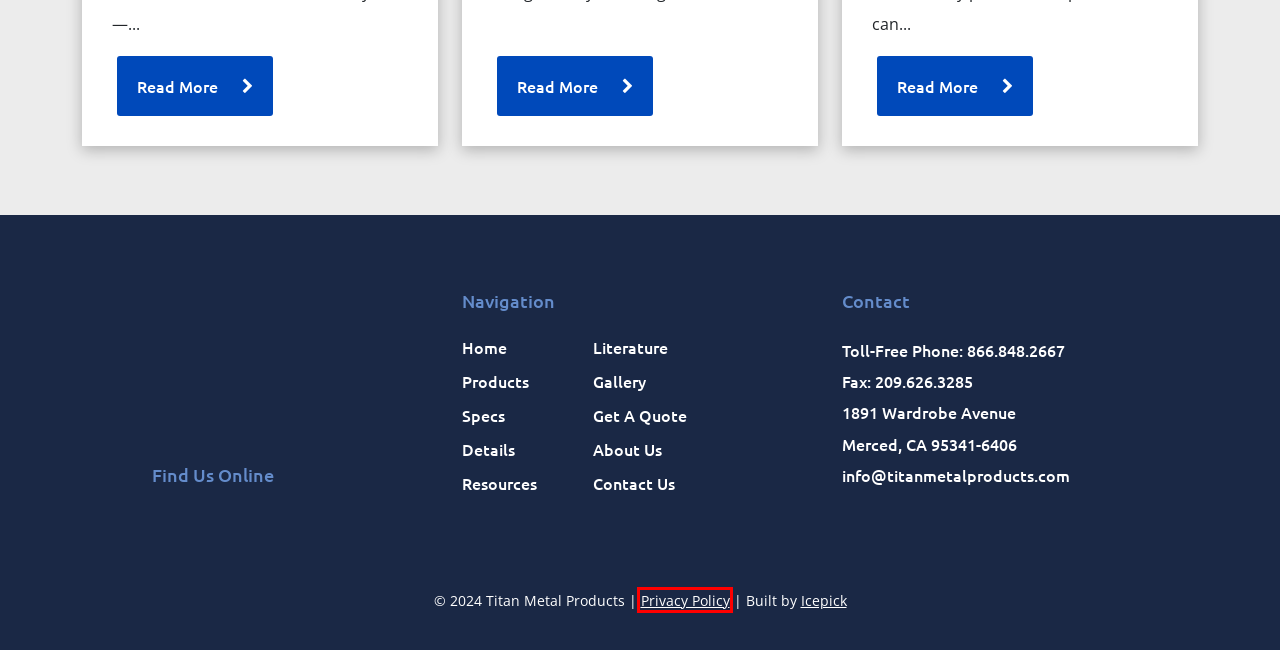You have a screenshot of a webpage, and a red bounding box highlights an element. Select the webpage description that best fits the new page after clicking the element within the bounding box. Options are:
A. Privacy Policy - Titan Metal Products
B. 7 Tips for Choosing the Right Security Door for Your Business - Titan Metal Products
C. Different Types of Security Doors: A Buying Guide - Titan Metal Products
D. Products - Titan Metal Products
E. Fire-rated Doors 101: Benefits for Different Industries - Titan Metal Products
F. How to Tighten Your Workplace Safety and Security Measures - Titan Metal Products
G. Specialty Doors Manufacturer - Titan Metal Products
H. Award Winning Fort Worth Web Design Agency | Icepick

A